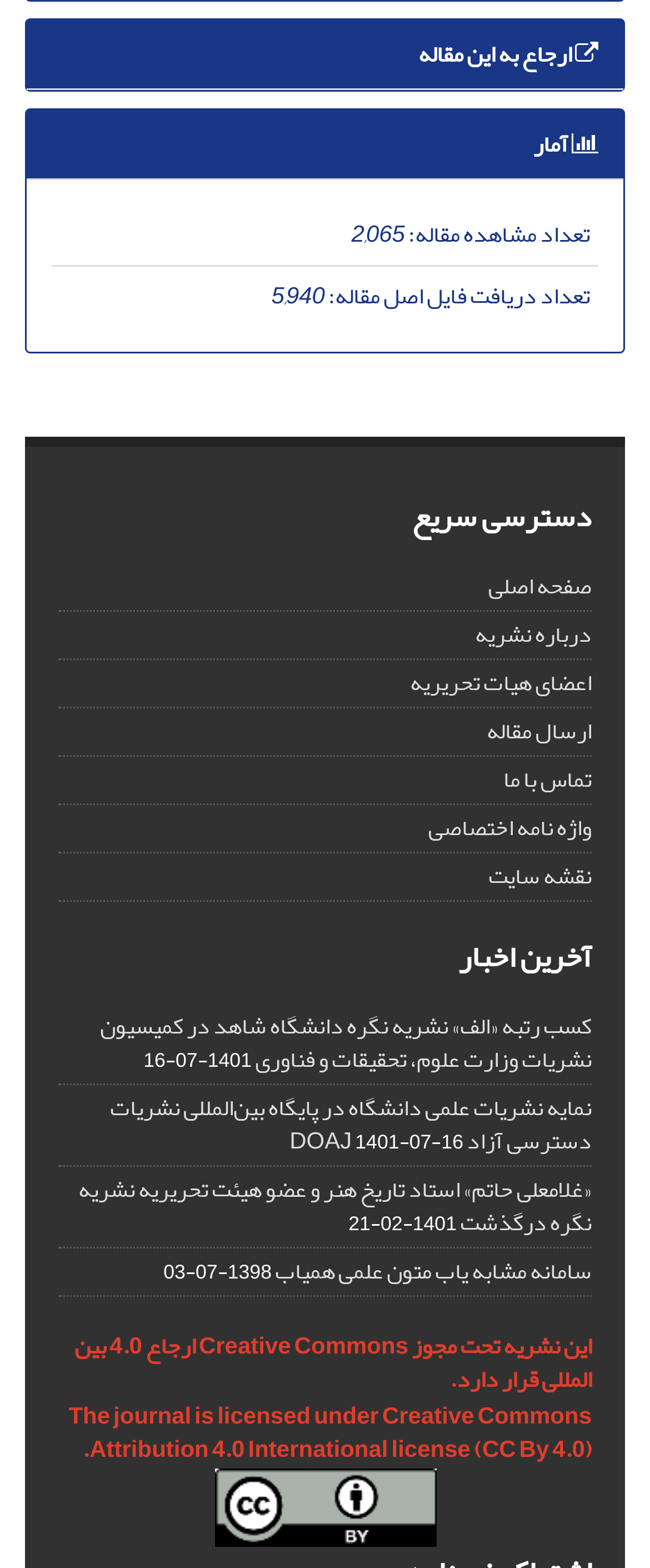Can you specify the bounding box coordinates of the area that needs to be clicked to fulfill the following instruction: "View the statistics"?

[0.079, 0.081, 0.921, 0.104]